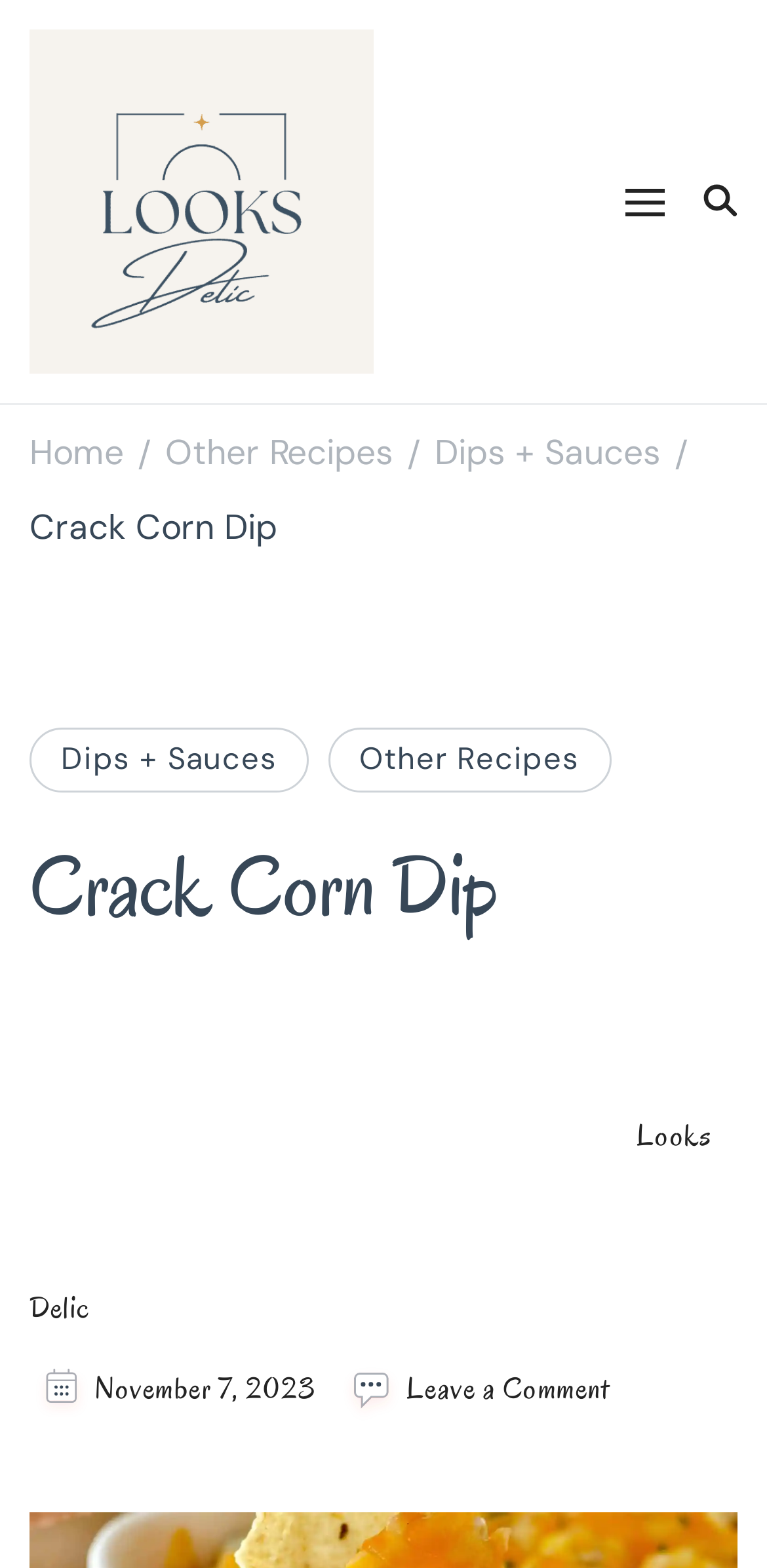Locate the bounding box coordinates of the segment that needs to be clicked to meet this instruction: "Leave a comment on Crack Corn Dip".

[0.53, 0.871, 0.795, 0.901]